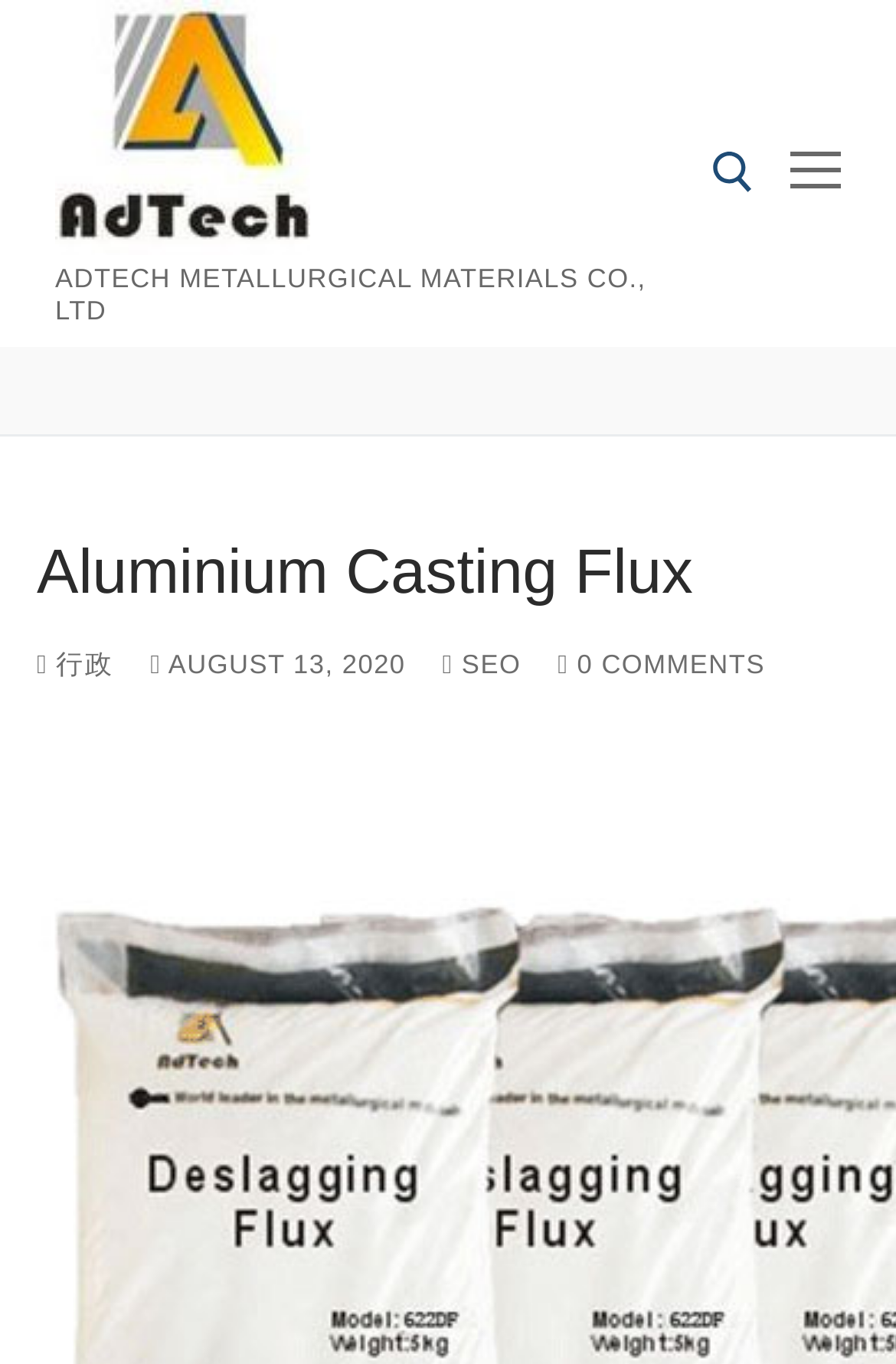Given the webpage screenshot, identify the bounding box of the UI element that matches this description: "0 Comments".

[0.623, 0.479, 0.854, 0.499]